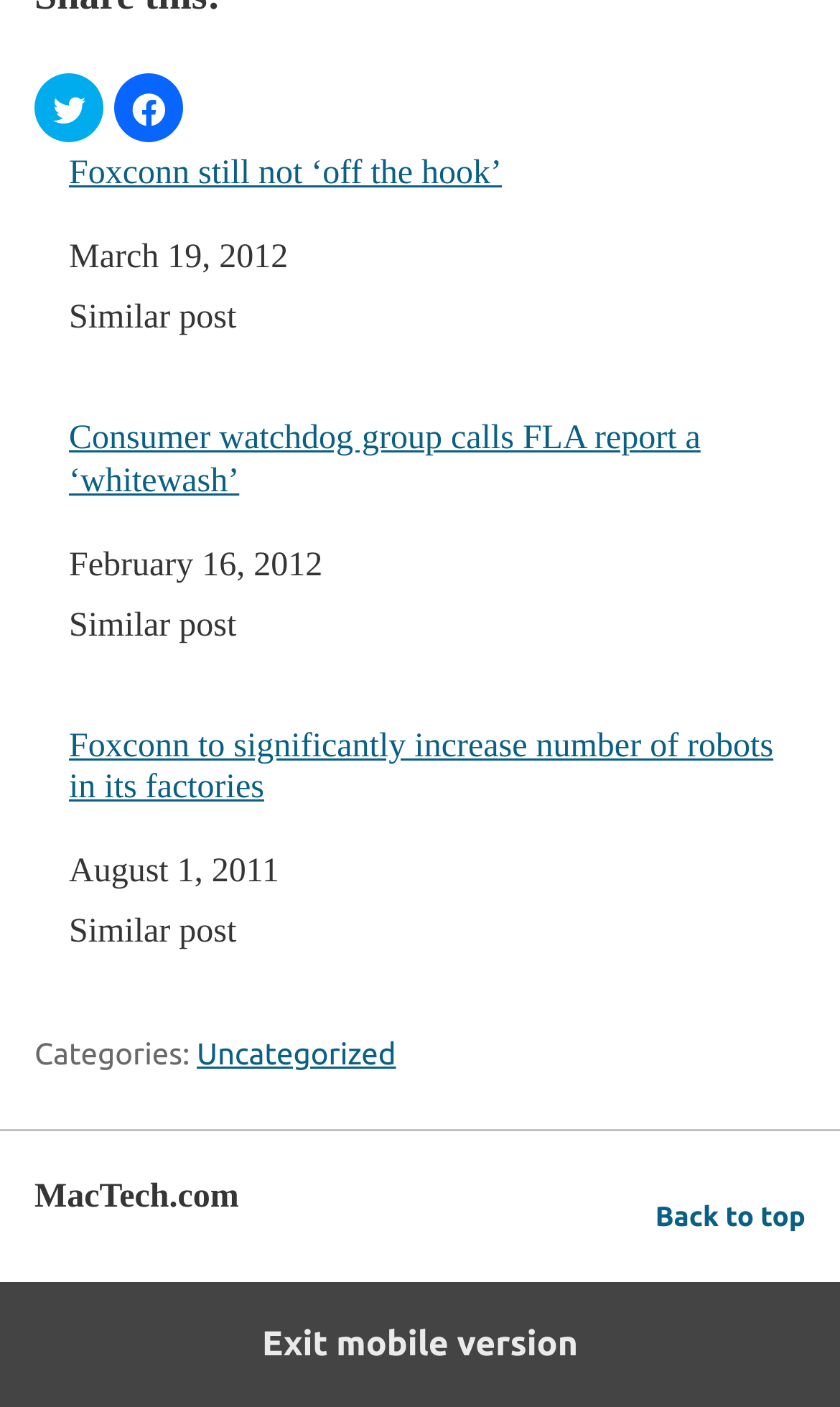From the element description: "Tour This Site", extract the bounding box coordinates of the UI element. The coordinates should be expressed as four float numbers between 0 and 1, in the order [left, top, right, bottom].

None